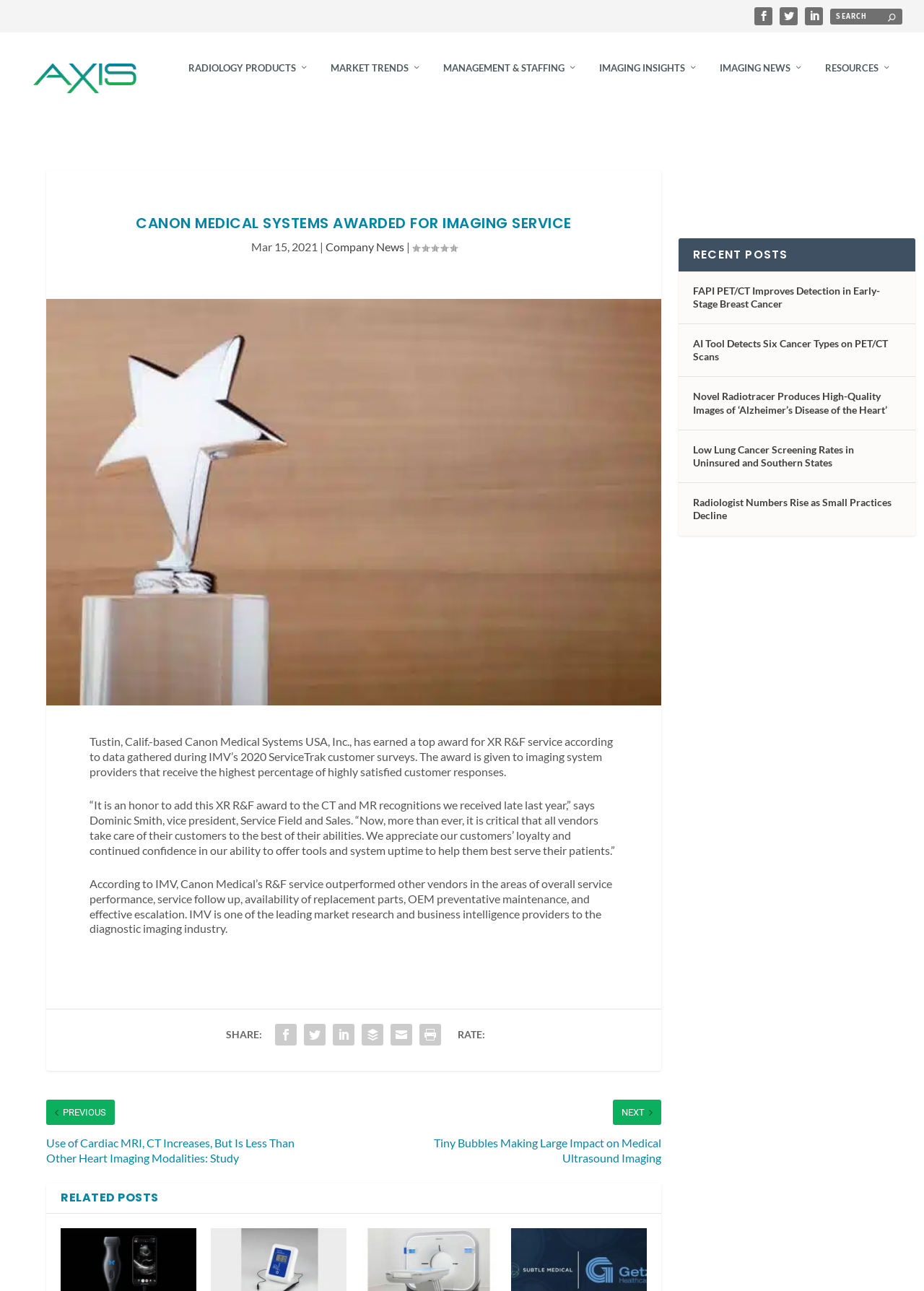Answer briefly with one word or phrase:
What is the name of the vice president quoted in the article?

Dominic Smith